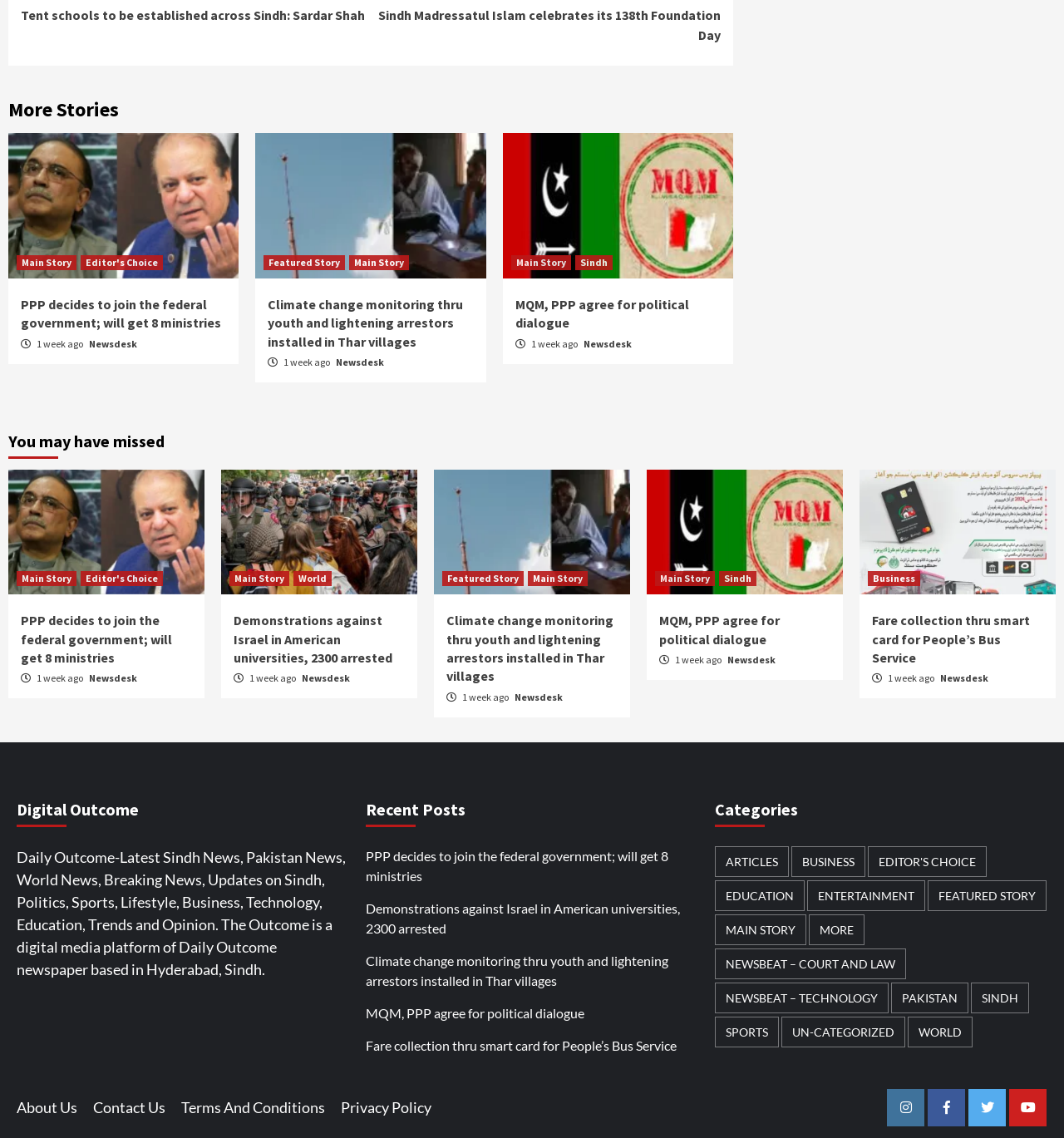Please specify the bounding box coordinates of the clickable section necessary to execute the following command: "Click on the 'More Stories' heading".

[0.008, 0.076, 0.689, 0.117]